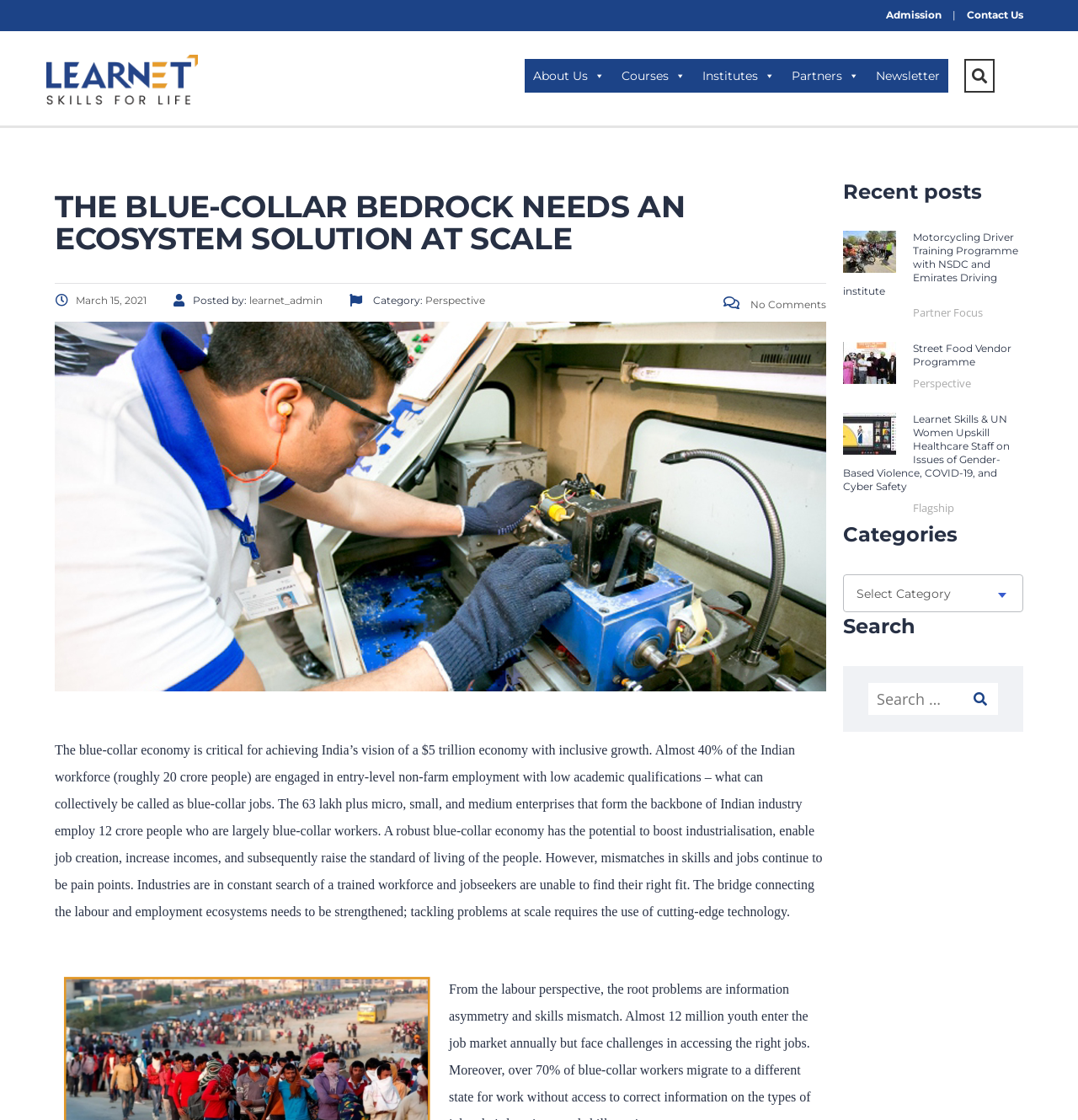With reference to the image, please provide a detailed answer to the following question: How many links are in the top navigation menu?

I counted the number of links in the top navigation menu and found 7 links: 'Admission', 'Contact Us', 'Learnet', 'About Us', 'Courses', 'Institutes', and 'Partners'.